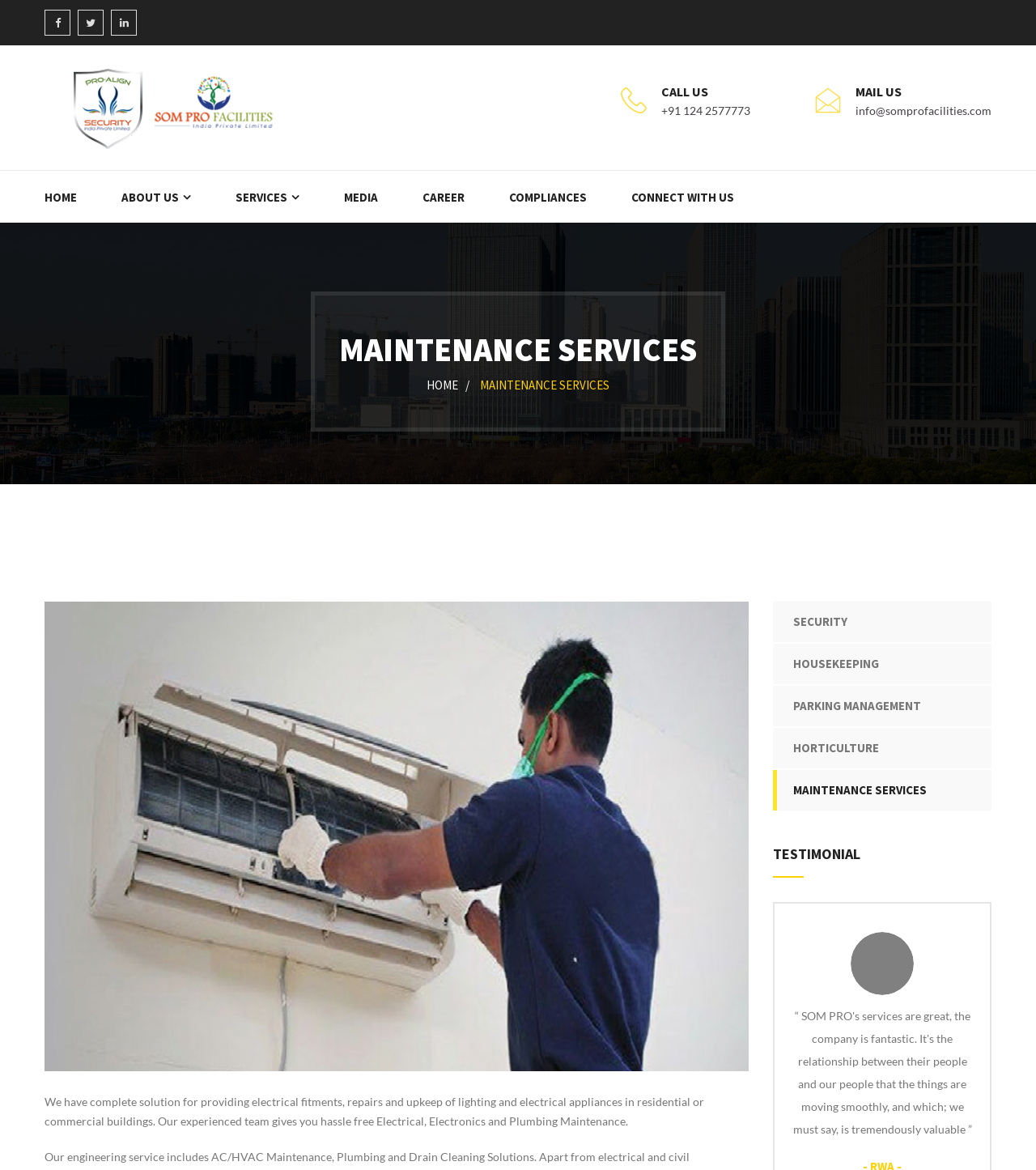Find the bounding box coordinates for the area you need to click to carry out the instruction: "Click the ABOUT US link". The coordinates should be four float numbers between 0 and 1, indicated as [left, top, right, bottom].

[0.117, 0.146, 0.184, 0.19]